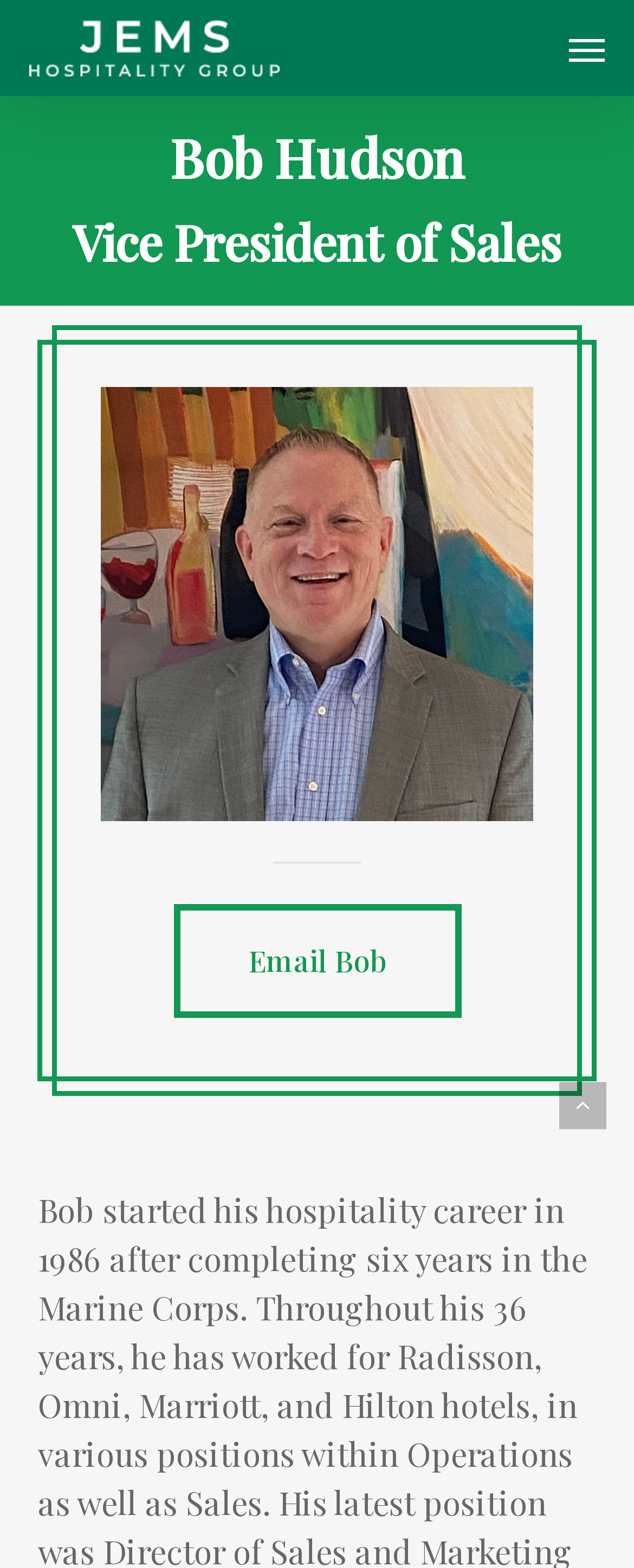Give a one-word or short-phrase answer to the following question: 
Is there a navigation menu on the webpage?

Yes